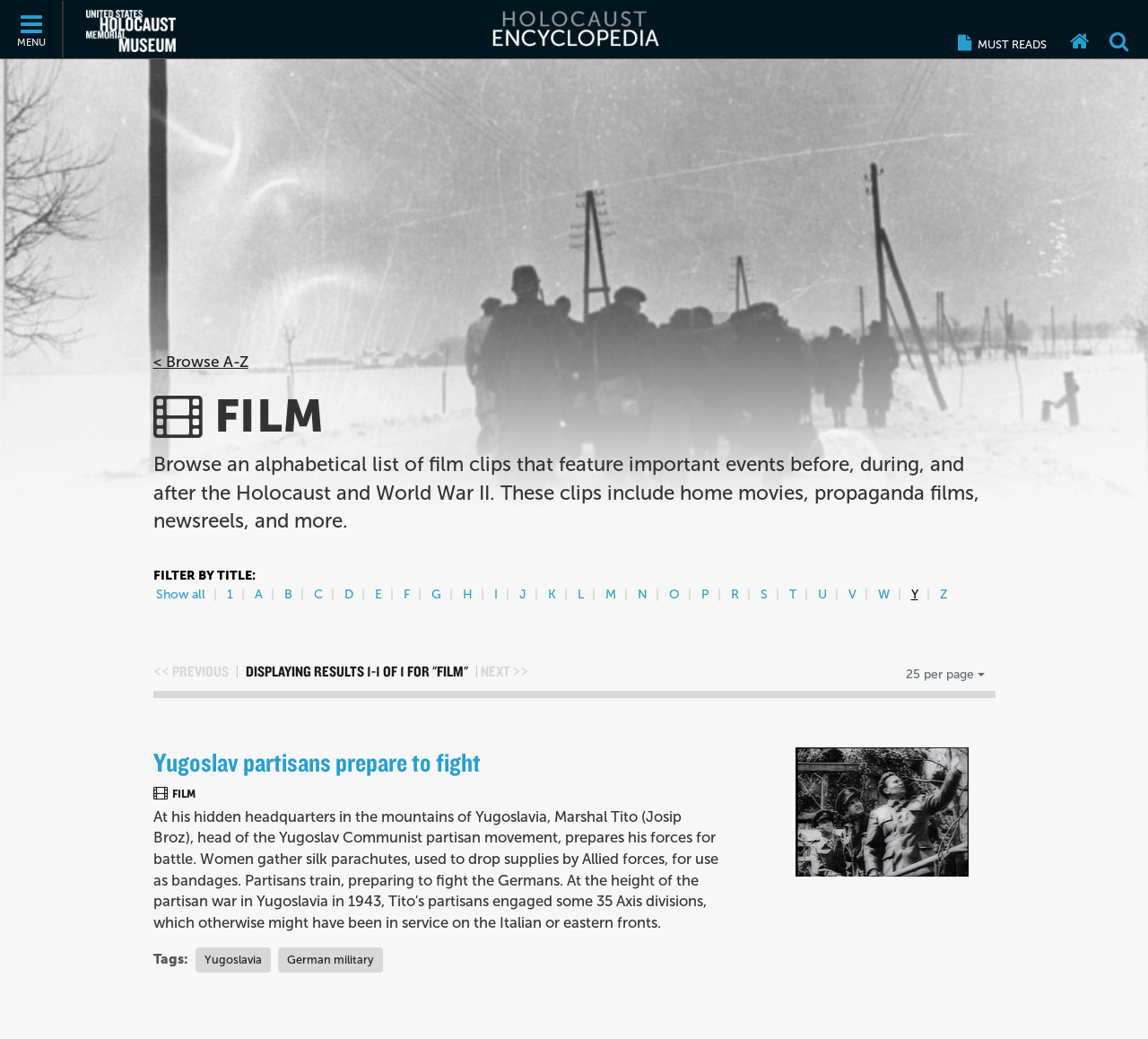Look at the image and answer the question in detail:
What is the main topic of the film clips in this webpage?

The main topic of the film clips in this webpage is obtained from the static text 'Browse an alphabetical list of film clips that feature important events before, during, and after the Holocaust and World War II.' which provides a description of the film clips.